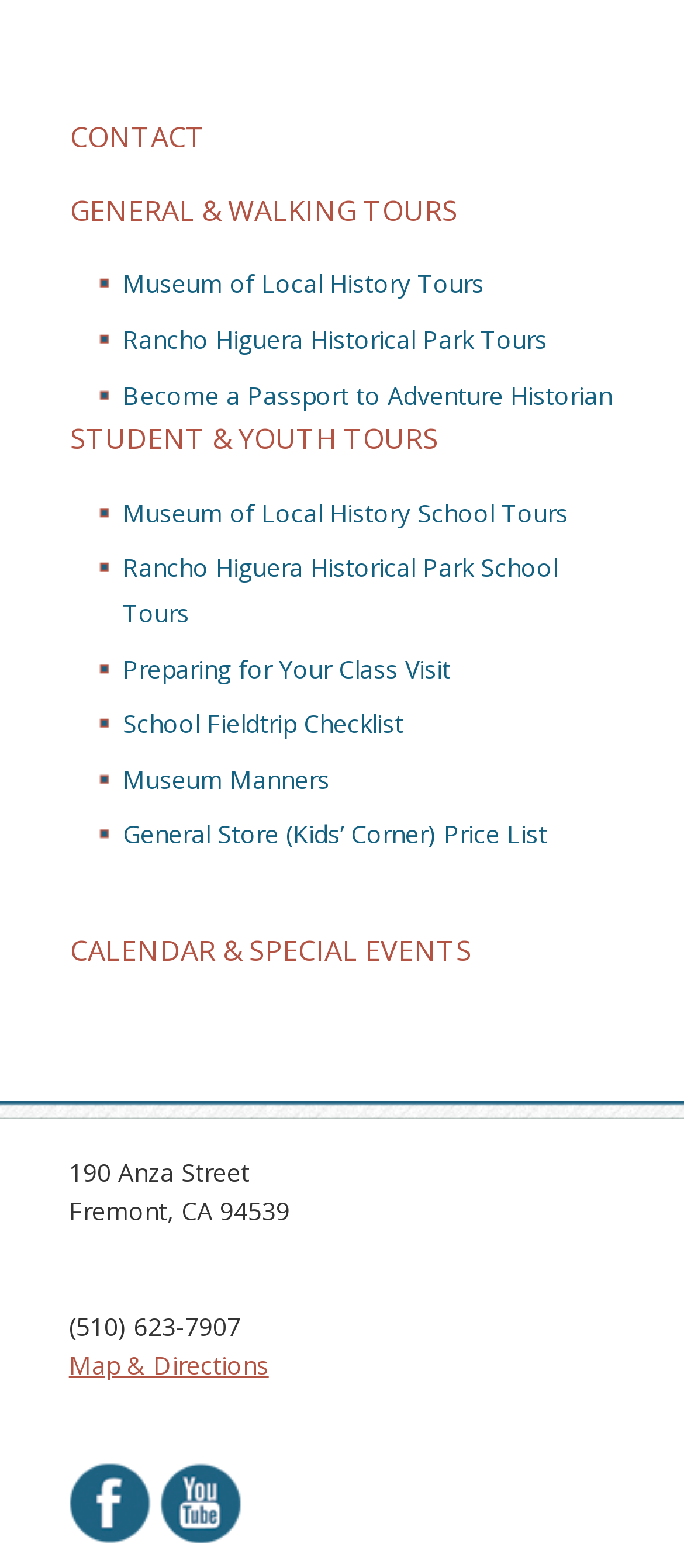What is the phone number of the museum?
Kindly offer a comprehensive and detailed response to the question.

I found this information in the footer section of the webpage, where the phone number is explicitly stated as '(510) 623-7907'.